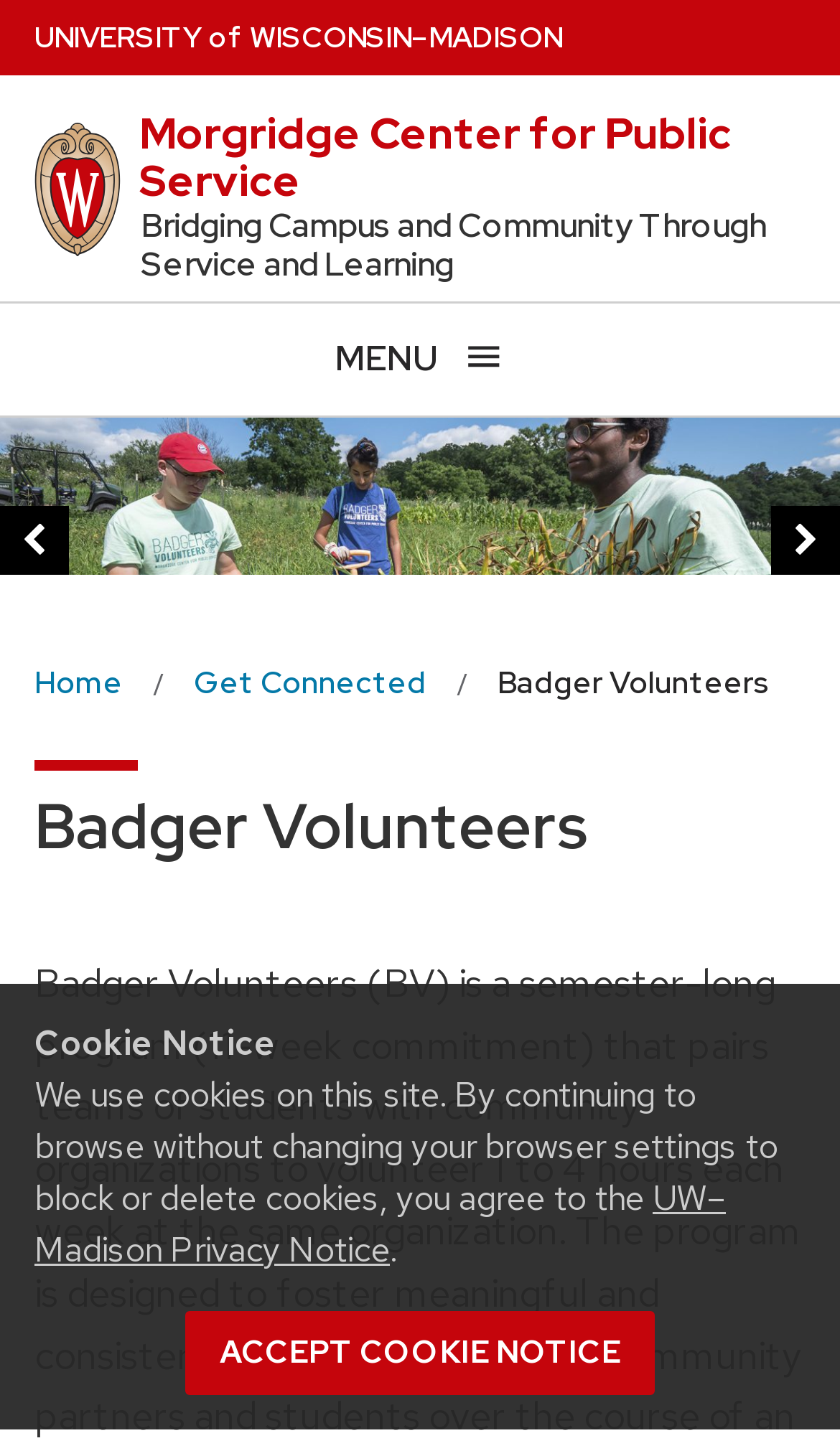Highlight the bounding box coordinates of the element you need to click to perform the following instruction: "Go to Morgridge Center for Public Service."

[0.166, 0.073, 0.871, 0.144]